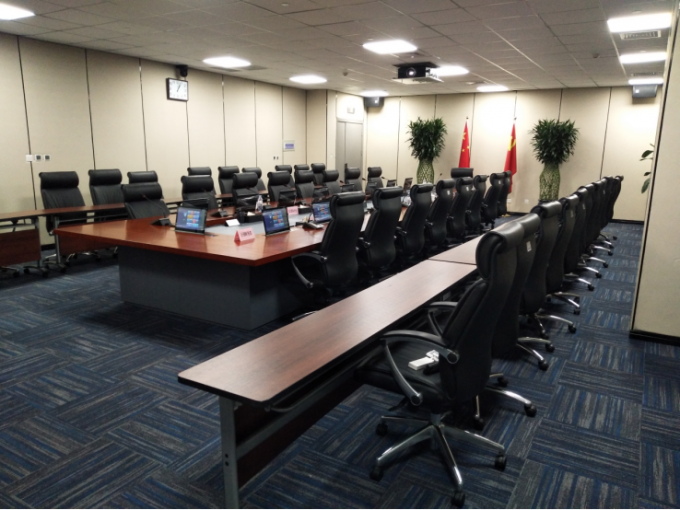Deliver an in-depth description of the image, highlighting major points.

The image depicts a modern and well-organized conference room, designed for business meetings and discussions. The room features a large, polished wooden conference table at the center, surrounded by a series of ergonomic black chairs. Each chair is equipped with wheels, allowing for ease of movement, and appears comfortable, suitable for extended meetings. 

On the table, several LCD monitors can be seen, likely used for presentations or video conferencing, showcasing the company’s focus on technology and communication. The room is well-lit, with overhead lighting accentuating the neutral-colored walls. A digital clock is mounted on the wall, indicating attention to time management for meetings. 

In the background, two potted plants add a touch of greenery to the professional environment, while two Chinese flags are prominently displayed, perhaps symbolizing the company’s national identity, as indicated by the text related to "GUANGZHOU BOENTE TECHNOLOGY CO., LTD." This space is tailored for functional business interactions, reflecting a blend of modernity and professionalism.